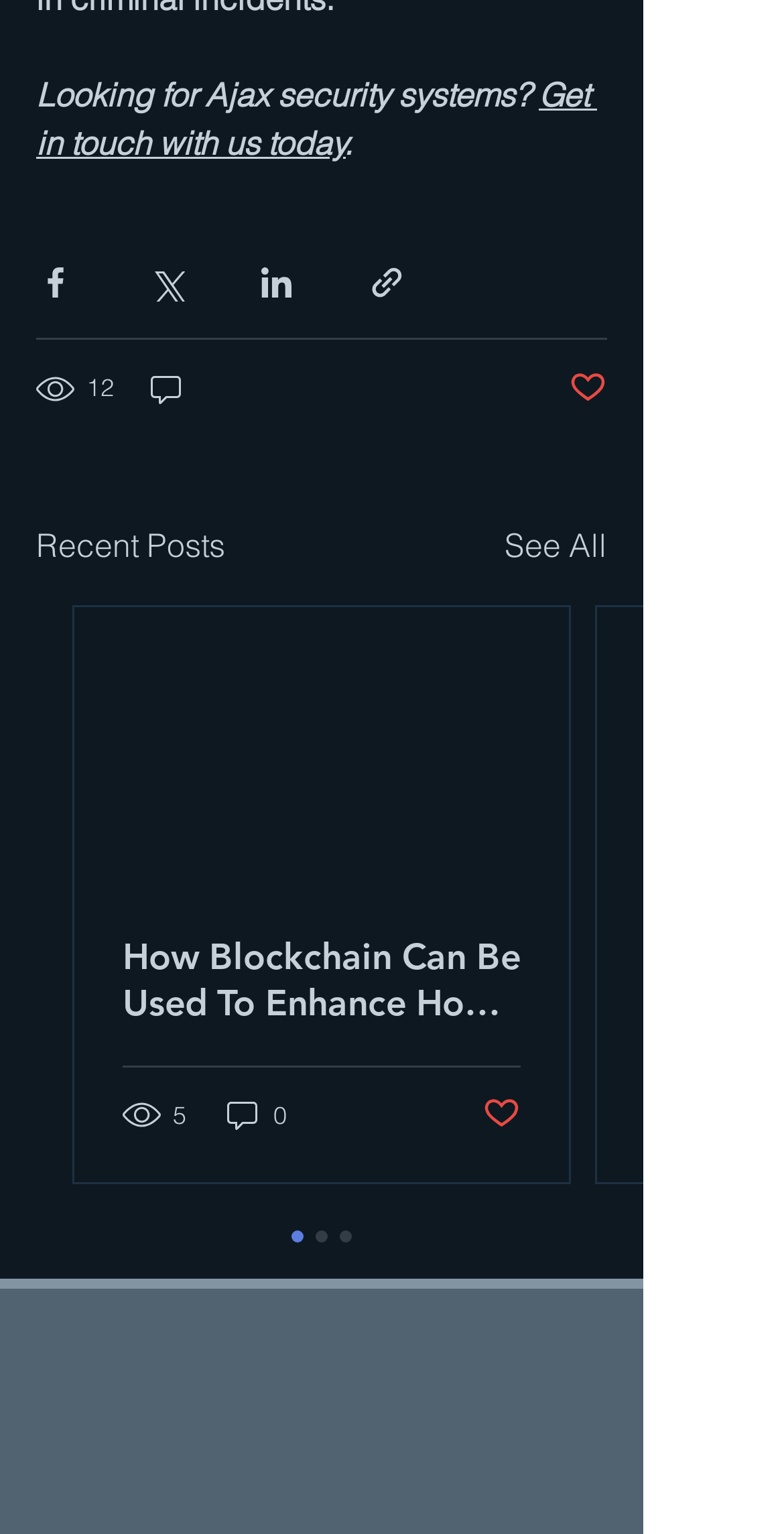Find and specify the bounding box coordinates that correspond to the clickable region for the instruction: "See all recent posts".

[0.644, 0.339, 0.774, 0.37]